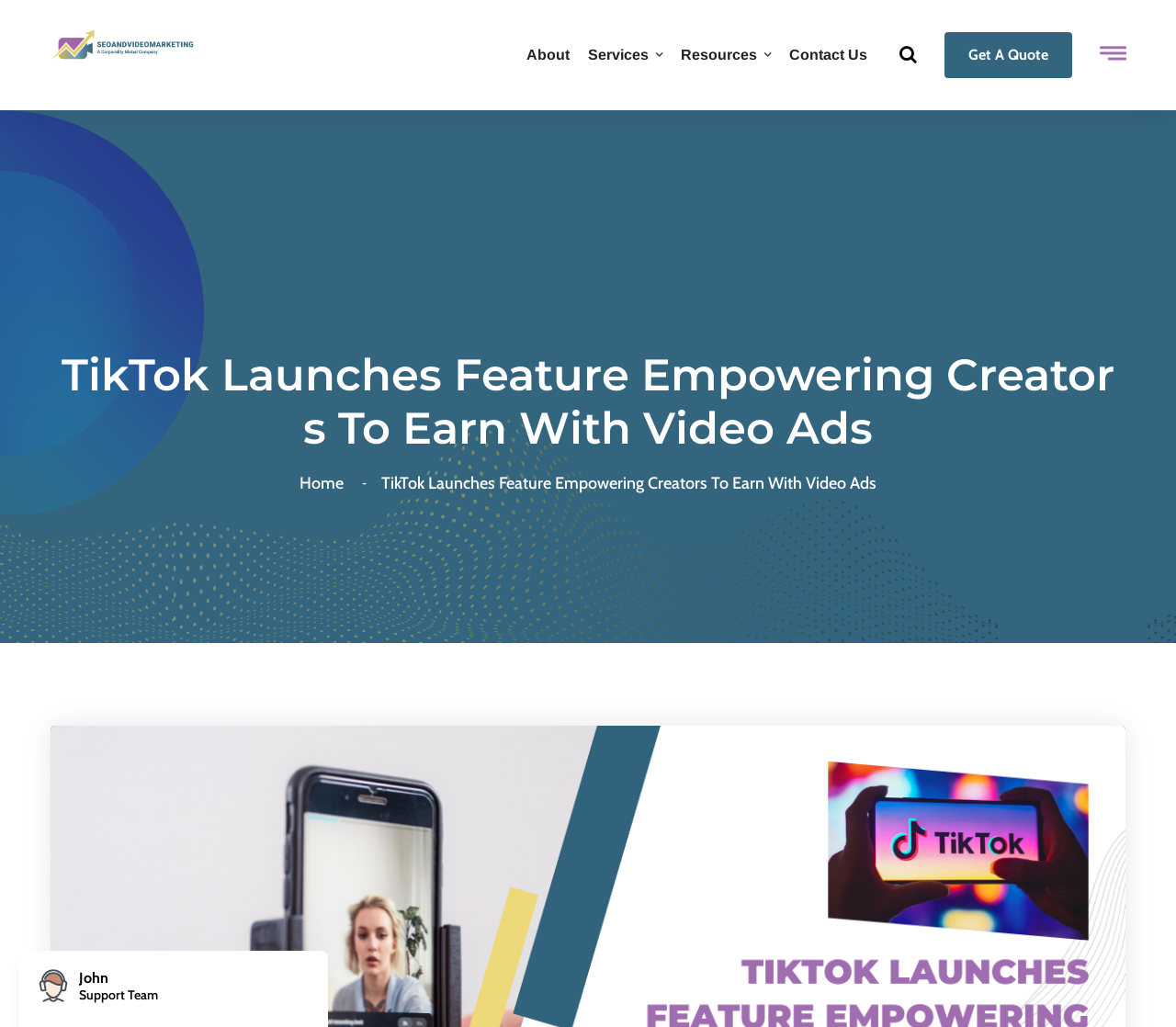What is the name of the support team member?
Answer the question with just one word or phrase using the image.

John